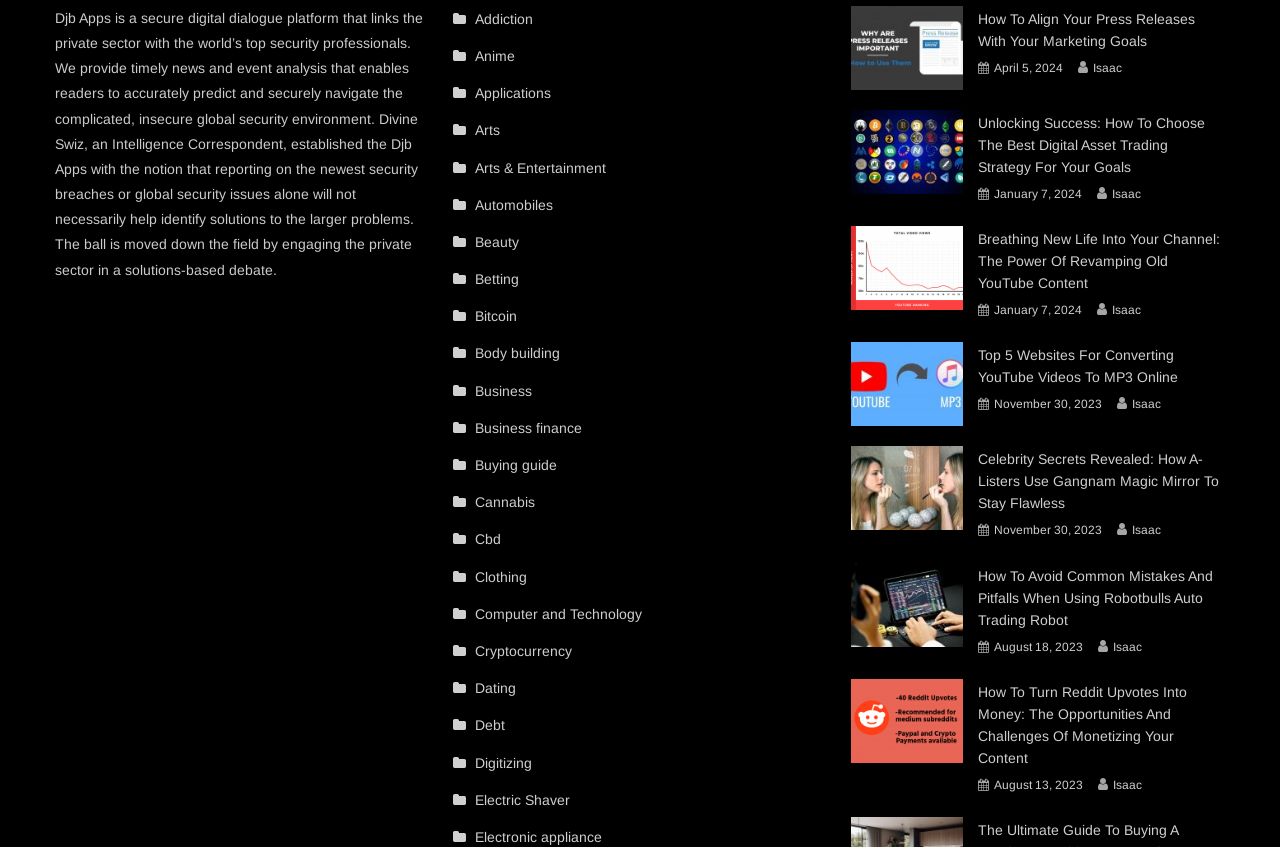Use a single word or phrase to answer the question:
What is the main topic of this website?

Security and technology